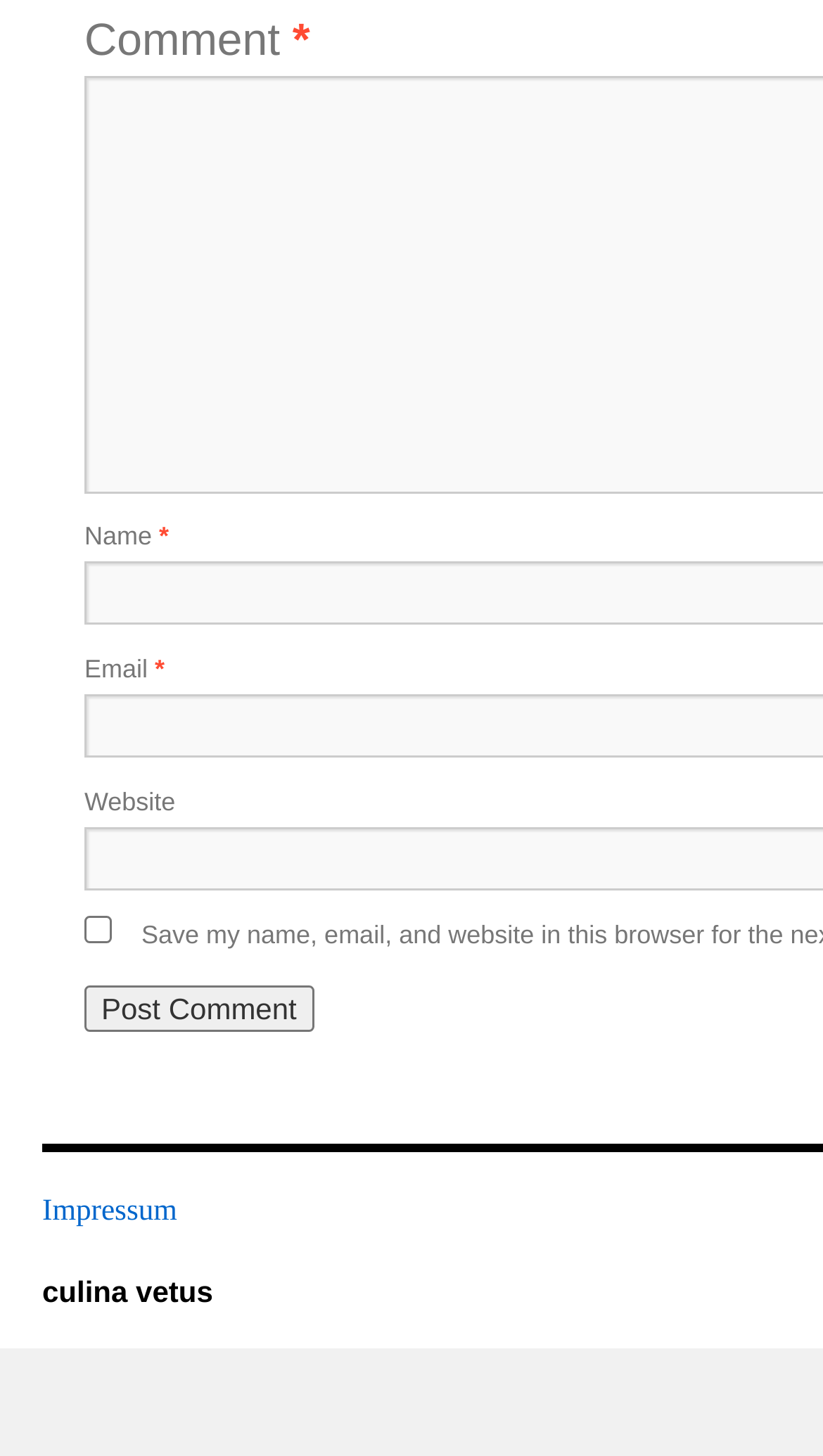What is the purpose of the 'Impressum' link?
Examine the webpage screenshot and provide an in-depth answer to the question.

The 'Impressum' link is located at the bottom of the webpage and is likely a link to the website's impressum or information page, which provides details about the website and its creators.